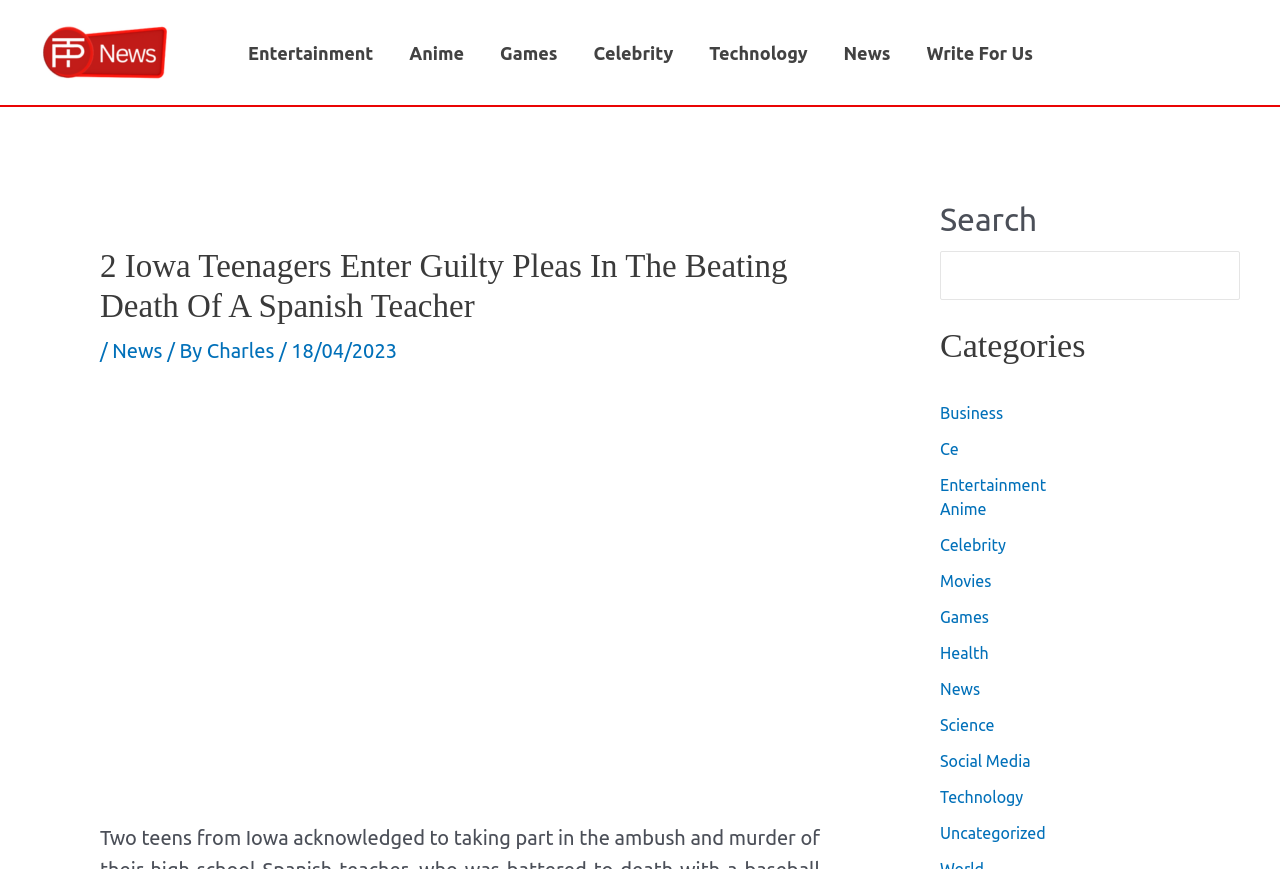What is the author of the article?
Please provide a single word or phrase based on the screenshot.

Charles